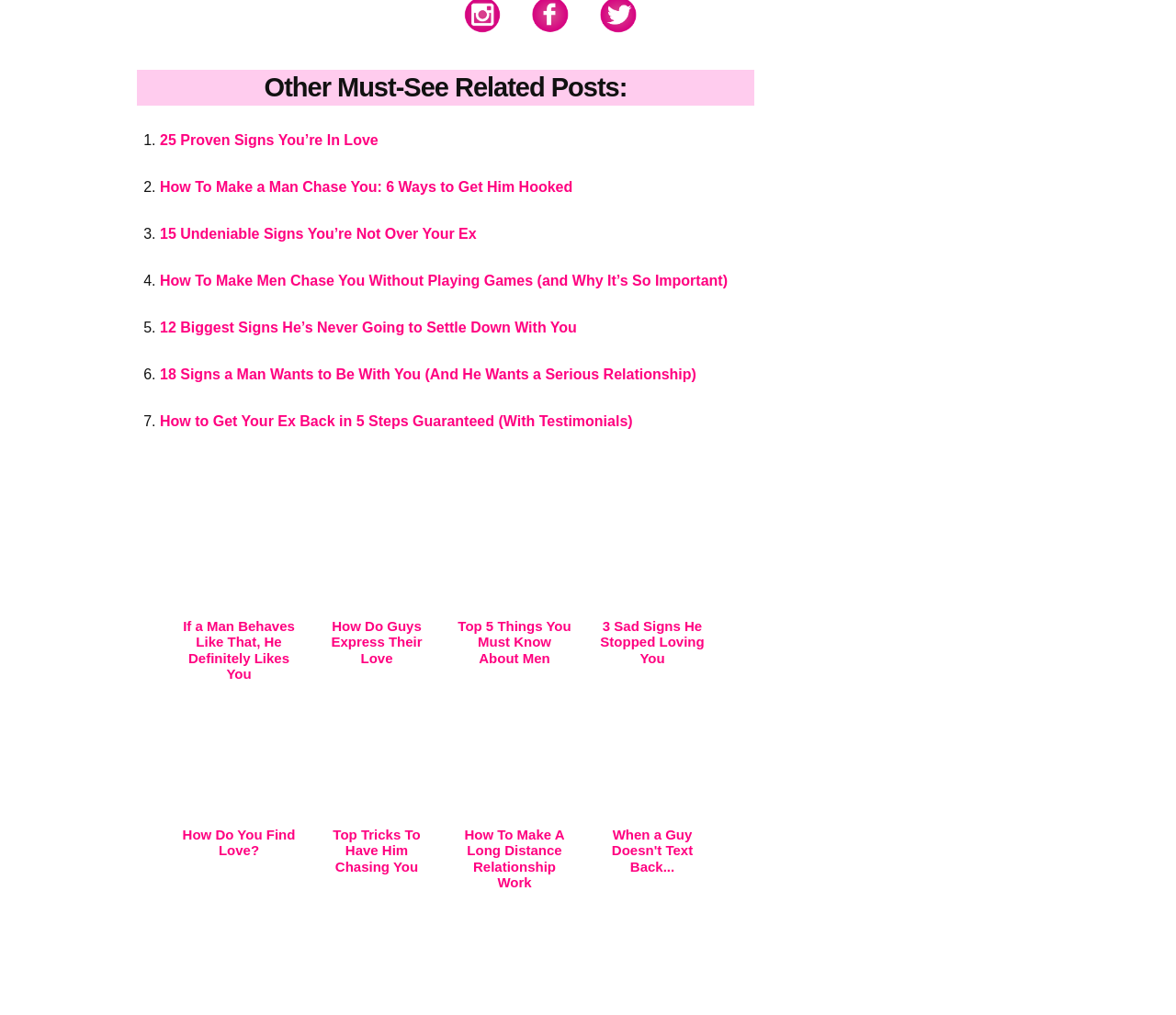Please locate the bounding box coordinates of the element's region that needs to be clicked to follow the instruction: "Click on '25 Proven Signs You’re In Love'". The bounding box coordinates should be provided as four float numbers between 0 and 1, i.e., [left, top, right, bottom].

[0.136, 0.13, 0.322, 0.146]